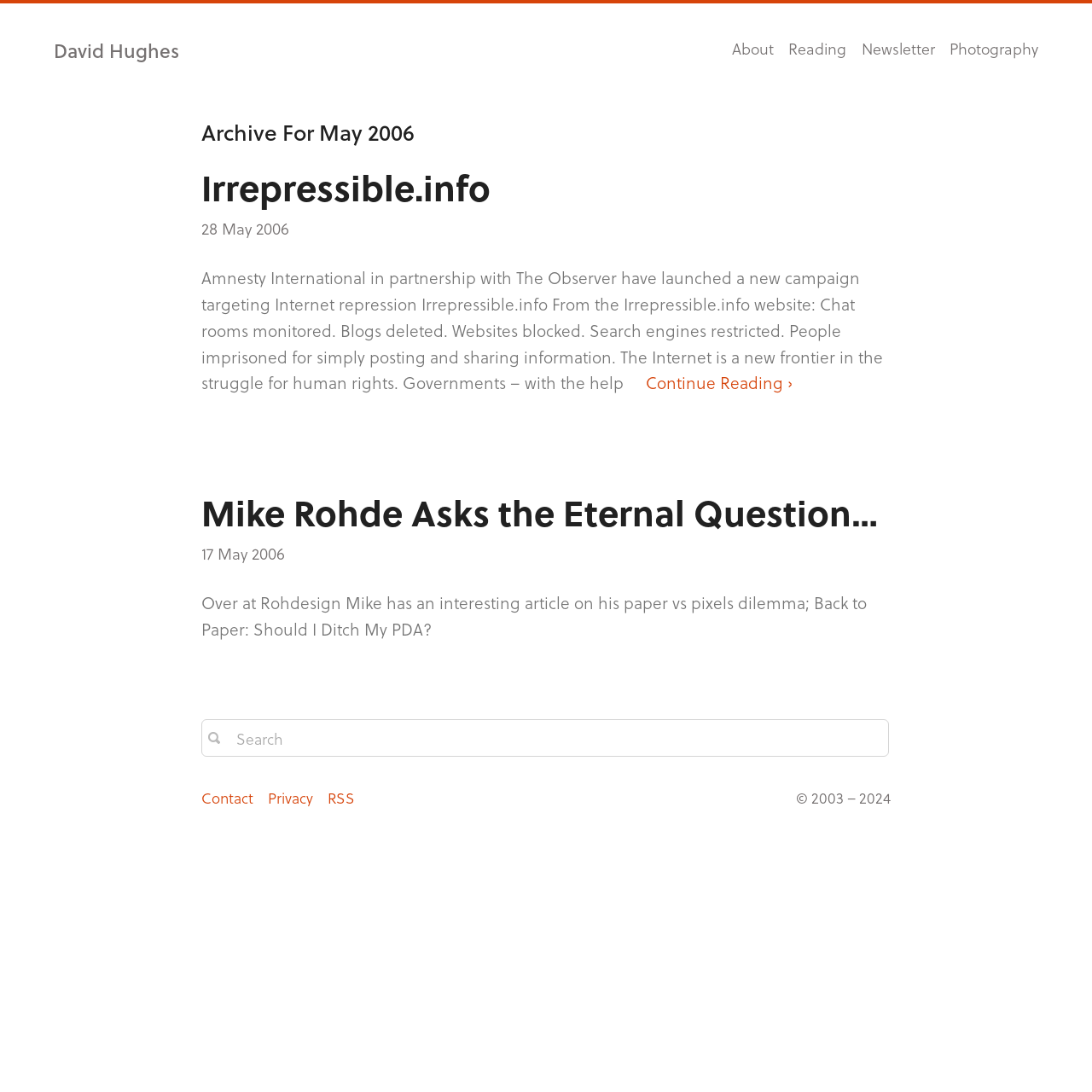Locate the bounding box coordinates of the clickable area to execute the instruction: "contact the author". Provide the coordinates as four float numbers between 0 and 1, represented as [left, top, right, bottom].

[0.184, 0.72, 0.232, 0.742]